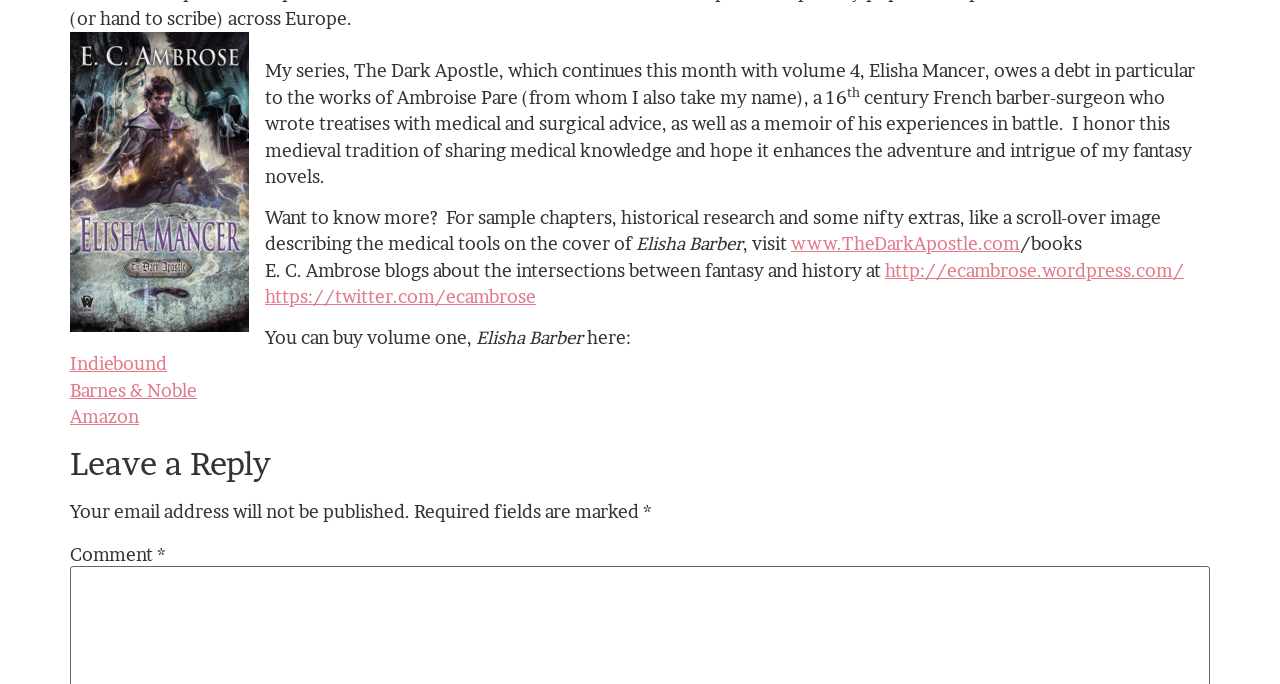What is the purpose of the author's blog?
Refer to the image and give a detailed answer to the query.

The author mentions that they 'blog about the intersections between fantasy and history at http://ecambrose.wordpress.com/', indicating that the purpose of their blog is to discuss fantasy and history.